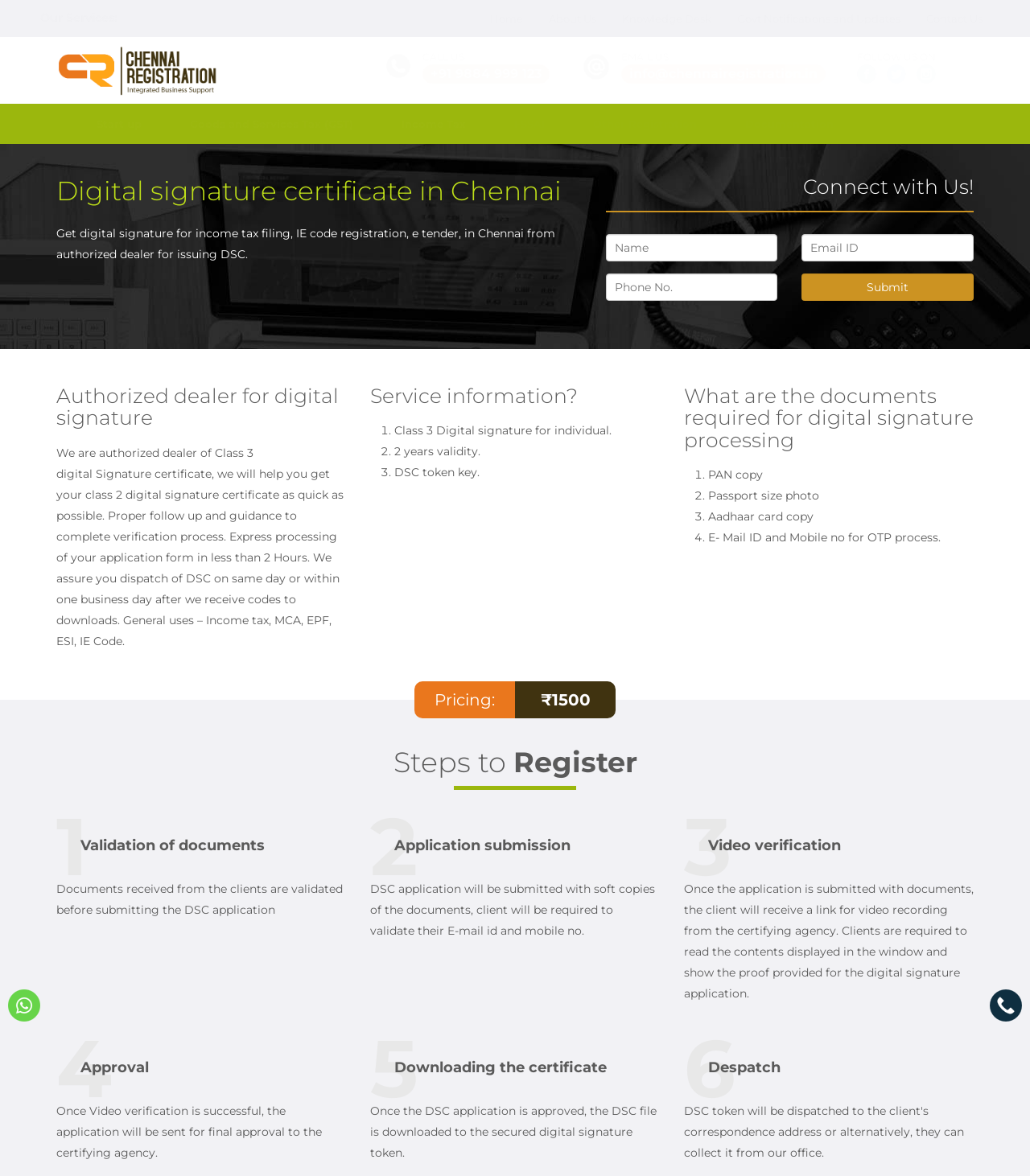Please identify the bounding box coordinates of the element that needs to be clicked to perform the following instruction: "Call the phone number +91 9884 999 123".

[0.402, 0.056, 0.51, 0.069]